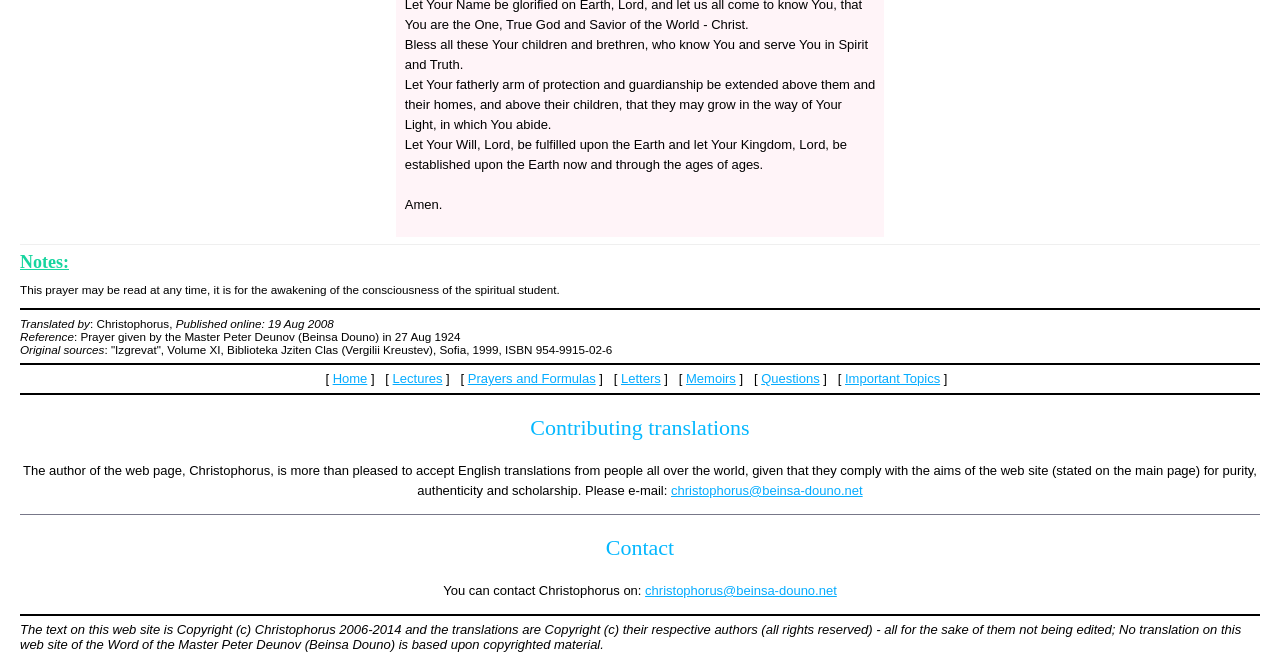Provide the bounding box coordinates of the UI element that matches the description: "Letters".

[0.485, 0.553, 0.516, 0.575]